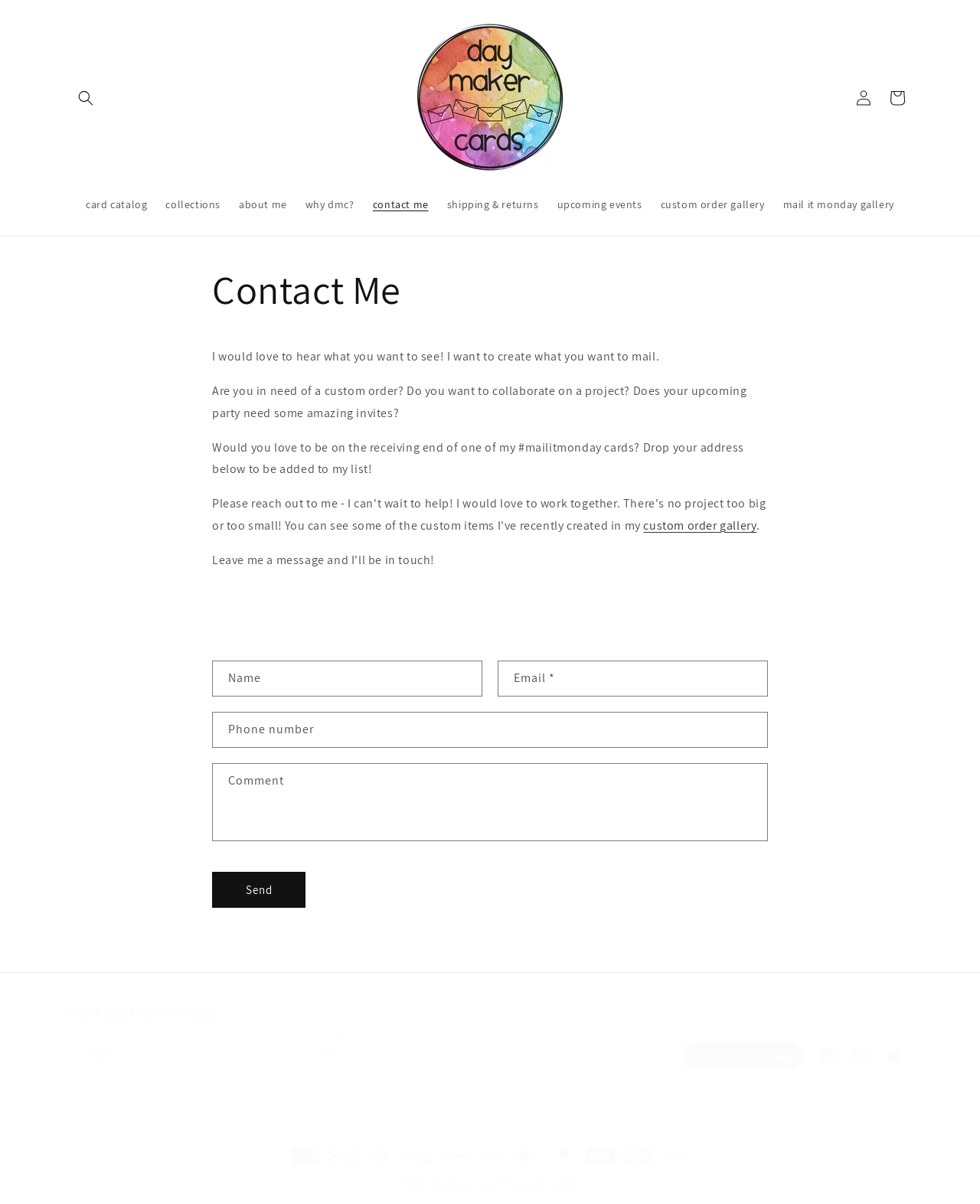How many payment methods are accepted?
Look at the screenshot and provide an in-depth answer.

The payment methods are listed at the bottom of the webpage, and they include American Express, Apple Pay, Diners Club, Discover, Meta Pay, Google Pay, Mastercard, PayPal, Shop Pay, Venmo, and Visa. By counting these payment methods, we can determine that 12 payment methods are accepted.